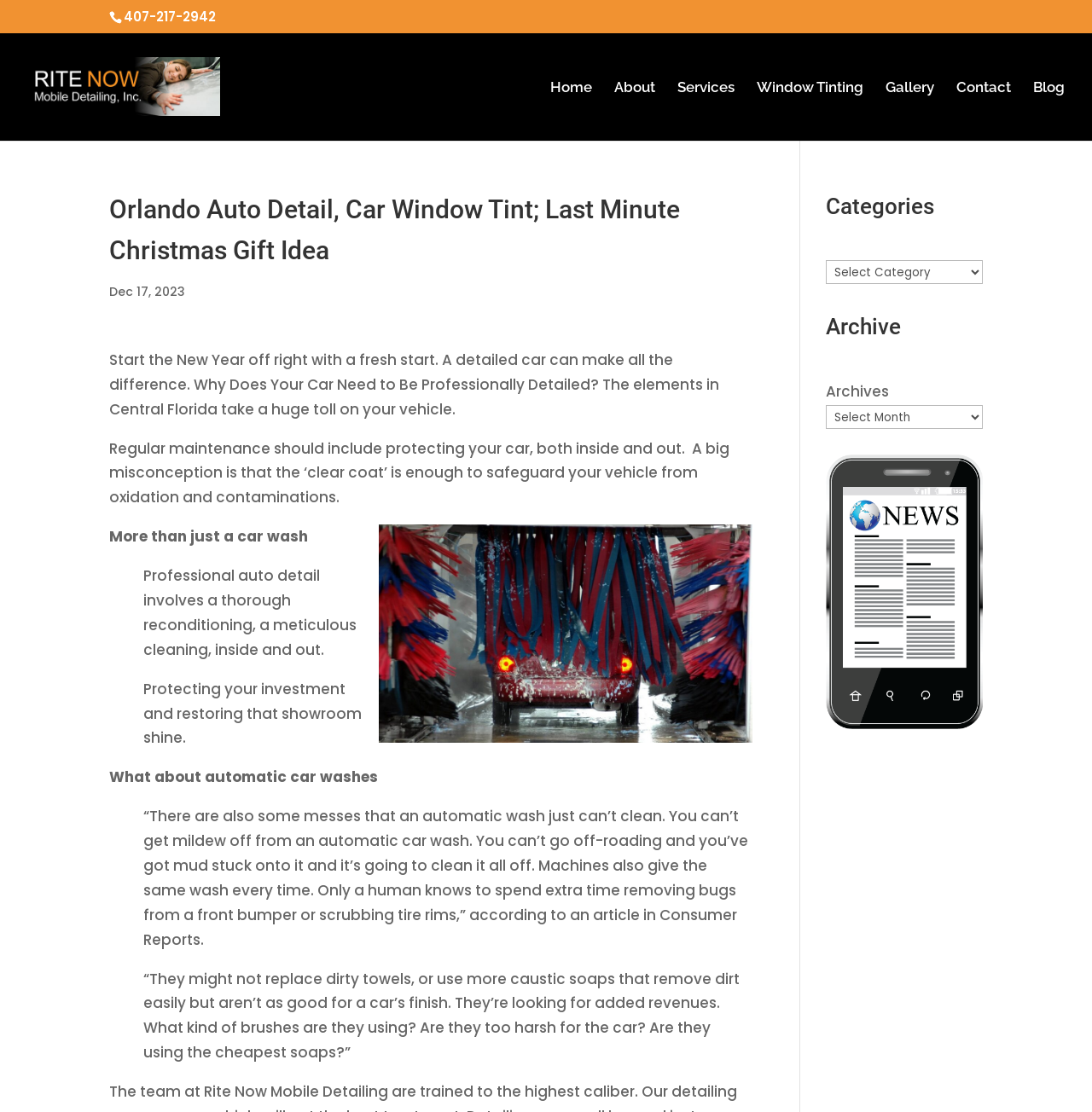What is the benefit of professional auto detailing?
Refer to the screenshot and deliver a thorough answer to the question presented.

According to the webpage, professional auto detailing can restore a car's showroom shine, implying that it can make the car look like new again.